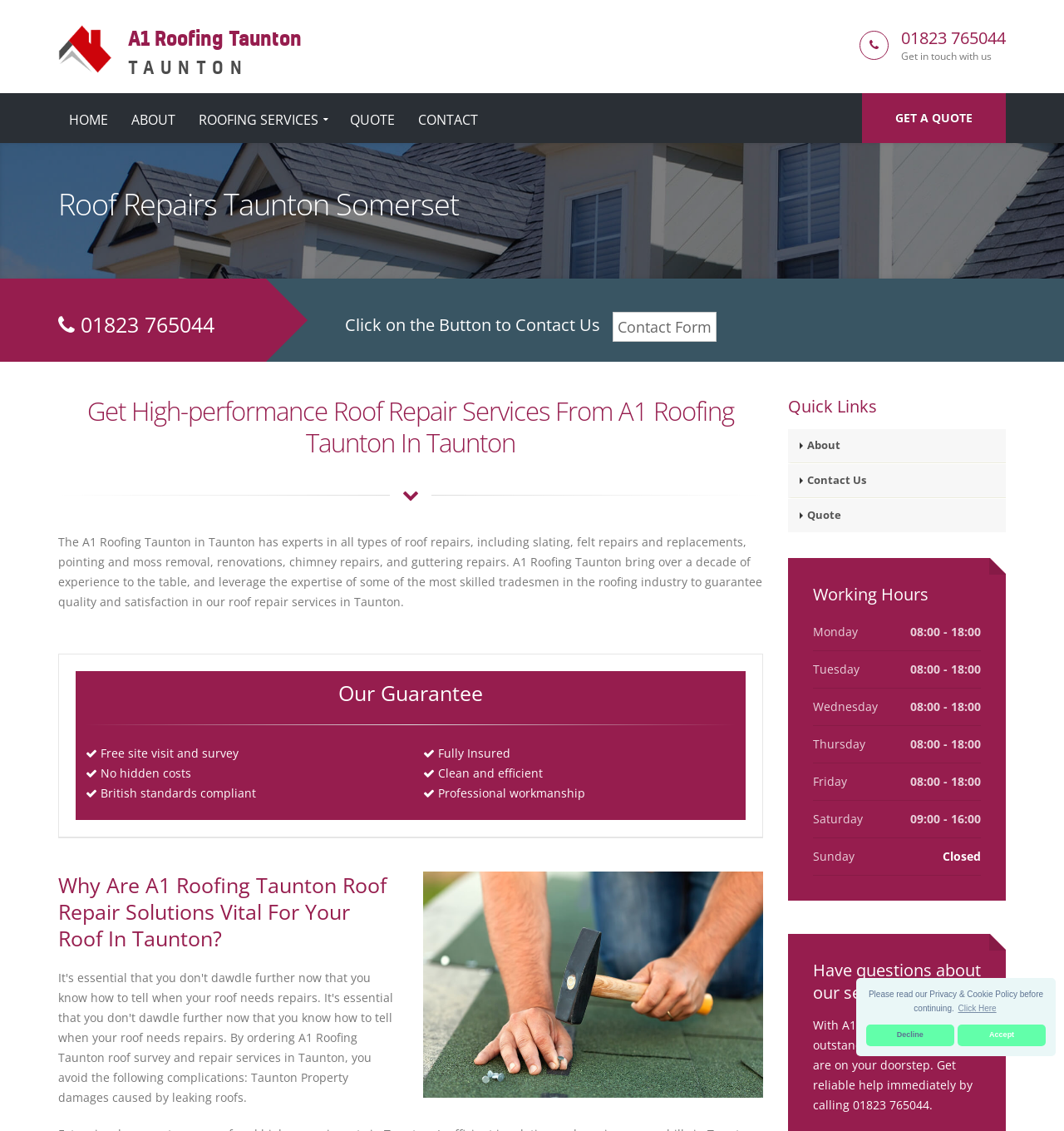Using the provided element description "About", determine the bounding box coordinates of the UI element.

[0.113, 0.091, 0.175, 0.121]